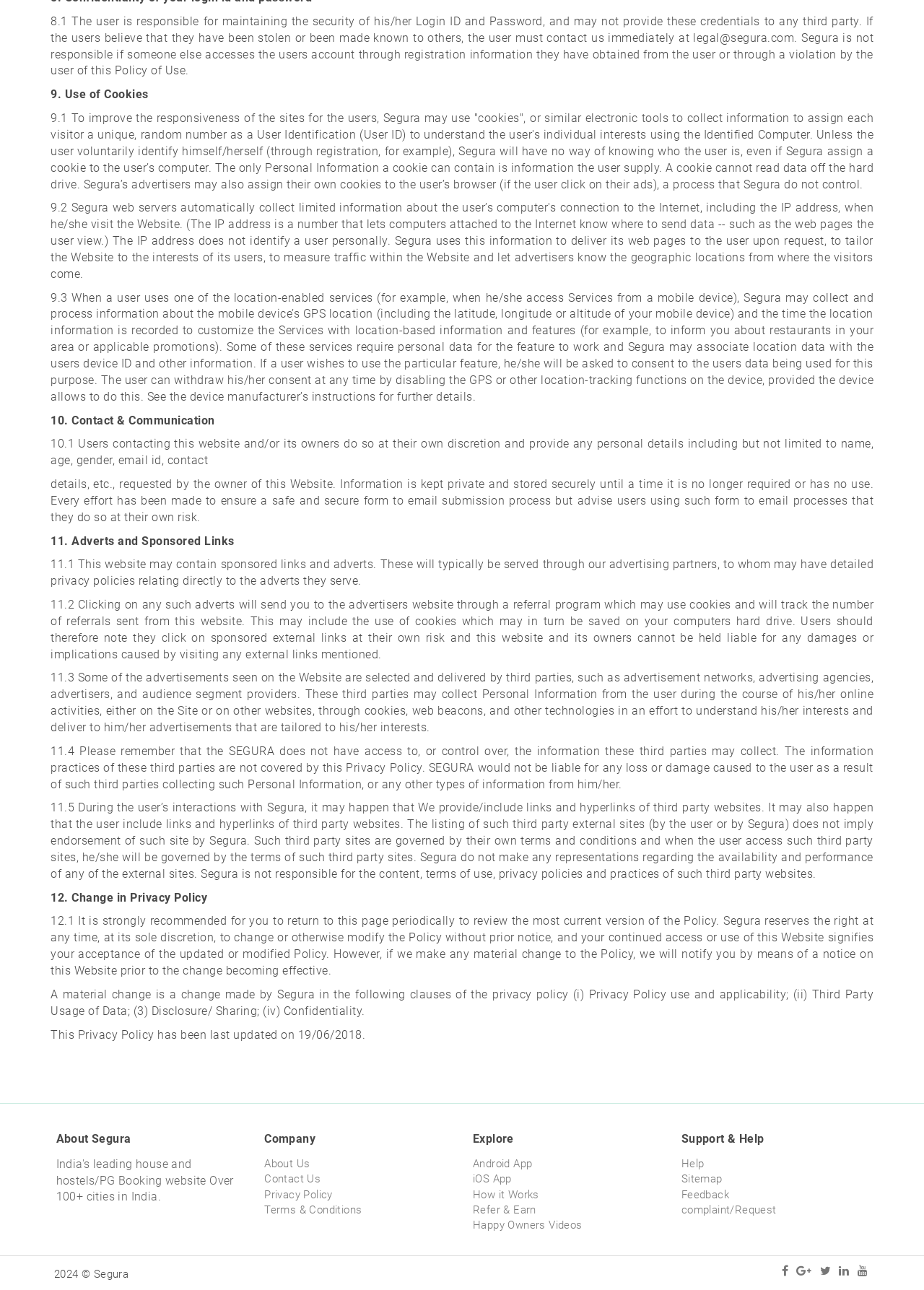Determine the bounding box coordinates of the clickable element to complete this instruction: "Click About Us". Provide the coordinates in the format of four float numbers between 0 and 1, [left, top, right, bottom].

[0.286, 0.896, 0.488, 0.908]